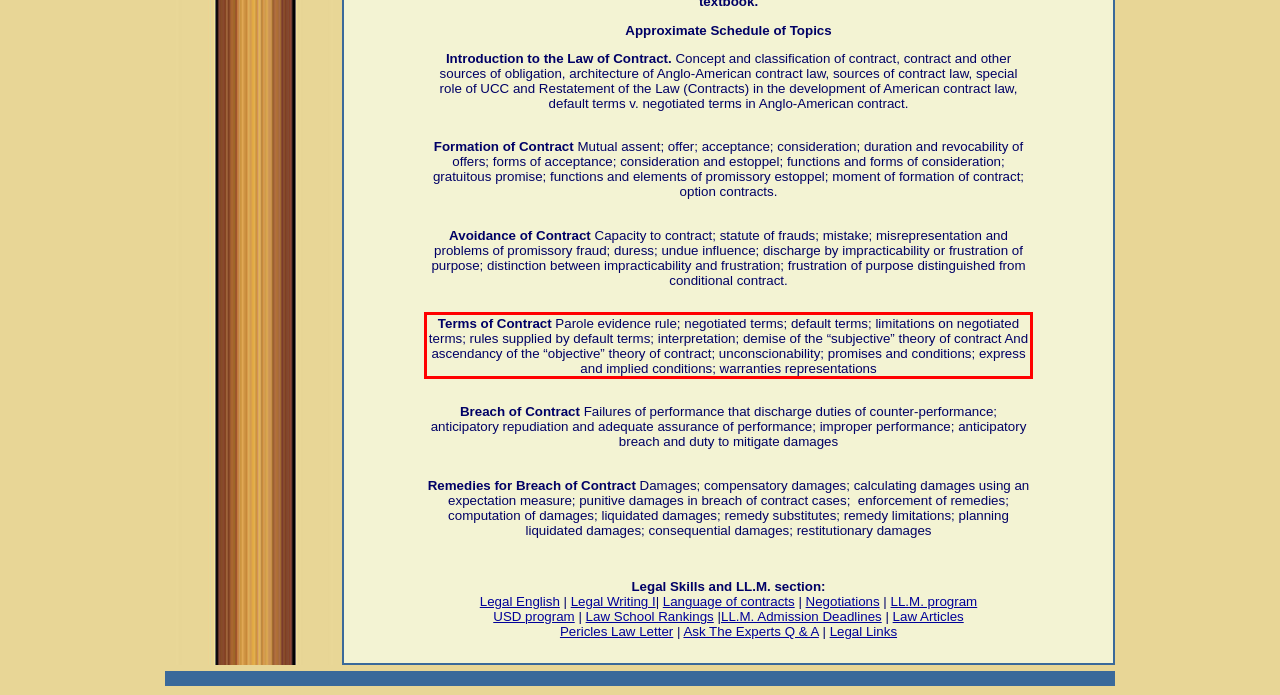Please extract the text content from the UI element enclosed by the red rectangle in the screenshot.

Terms of Contract Parole evidence rule; negotiated terms; default terms; limitations on negotiated terms; rules supplied by default terms; interpretation; demise of the “subjective” theory of contract And ascendancy of the “objective” theory of contract; unconscionability; promises and conditions; express and implied conditions; warranties representations